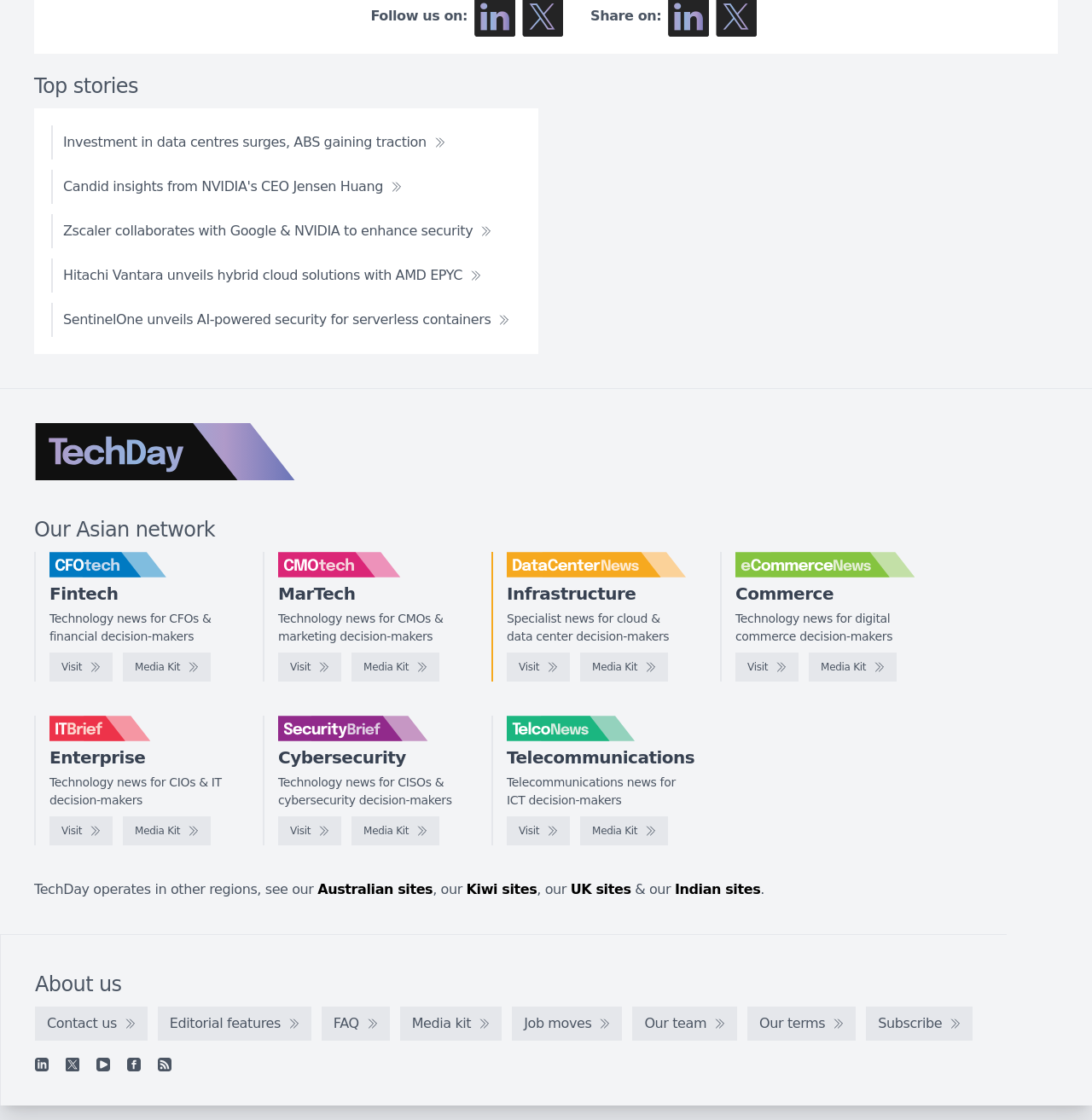Please provide the bounding box coordinate of the region that matches the element description: Visit. Coordinates should be in the format (top-left x, top-left y, bottom-right x, bottom-right y) and all values should be between 0 and 1.

[0.464, 0.729, 0.522, 0.755]